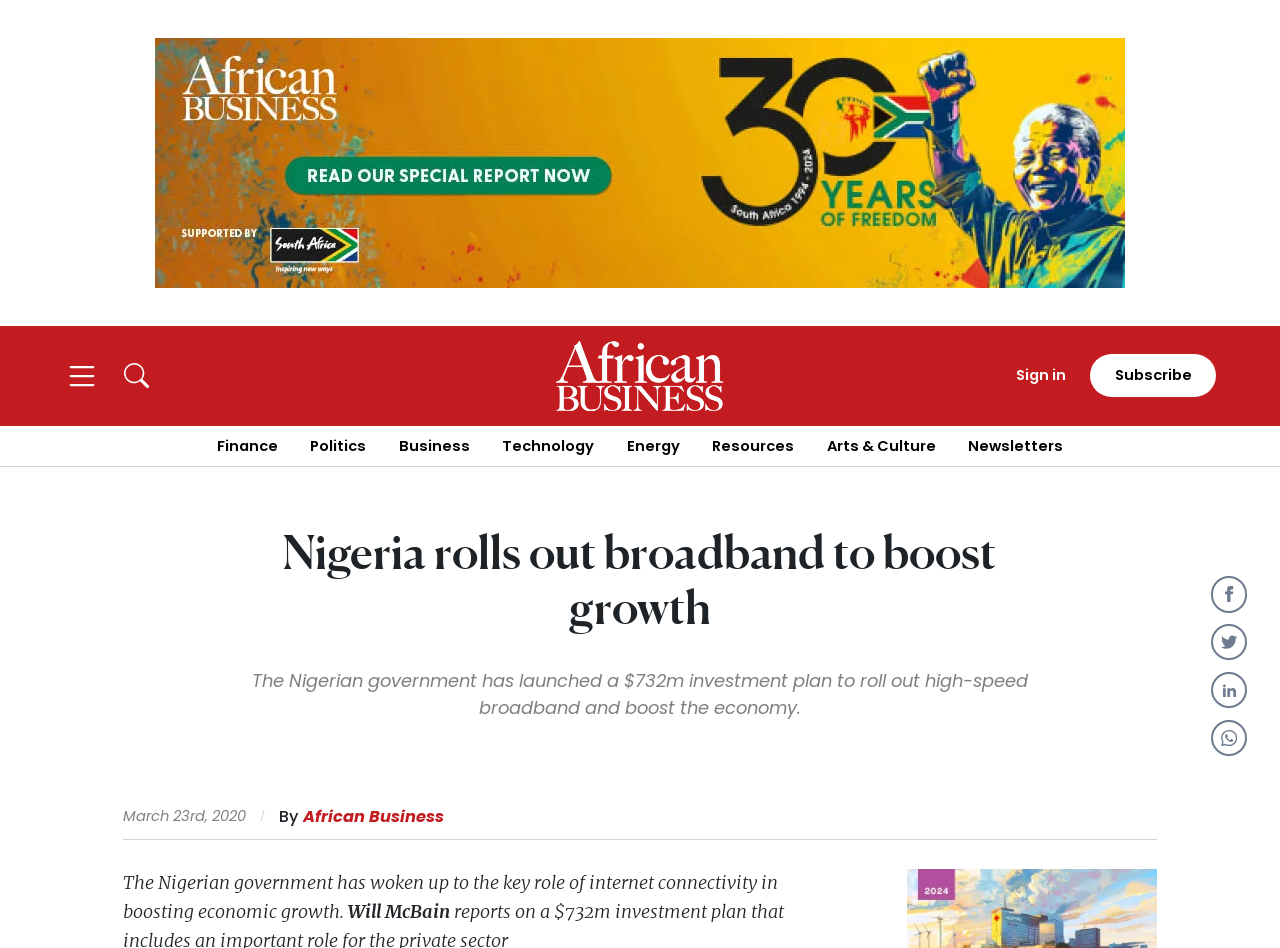Please identify the bounding box coordinates of the clickable area that will fulfill the following instruction: "Click on the 'Subscribe for full access' link". The coordinates should be in the format of four float numbers between 0 and 1, i.e., [left, top, right, bottom].

[0.0, 0.064, 0.254, 0.122]